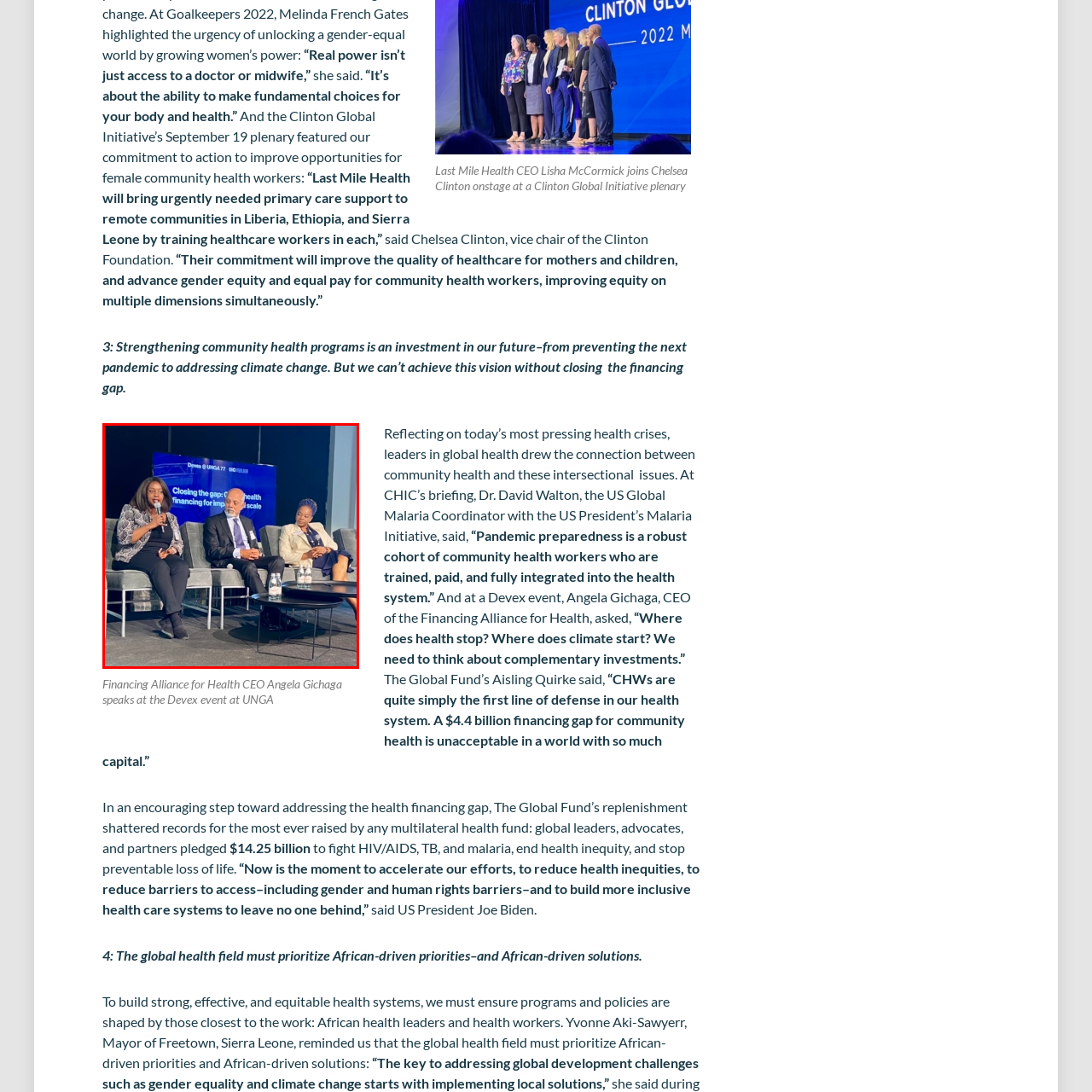Focus on the highlighted area in red, What is the main topic of discussion in the panel? Answer using a single word or phrase.

Health financing